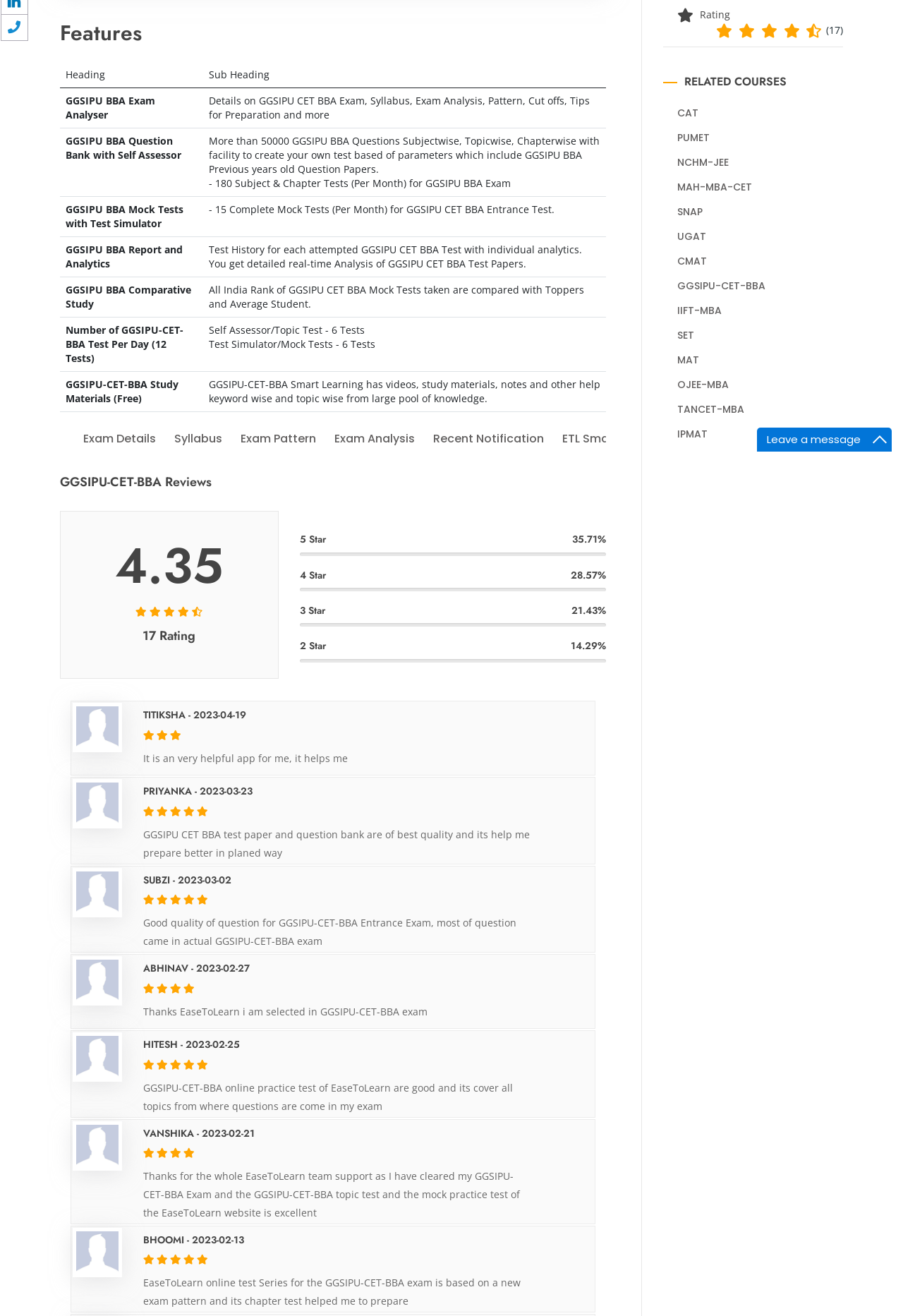Ascertain the bounding box coordinates for the UI element detailed here: "SET". The coordinates should be provided as [left, top, right, bottom] with each value being a float between 0 and 1.

[0.75, 0.249, 0.769, 0.26]